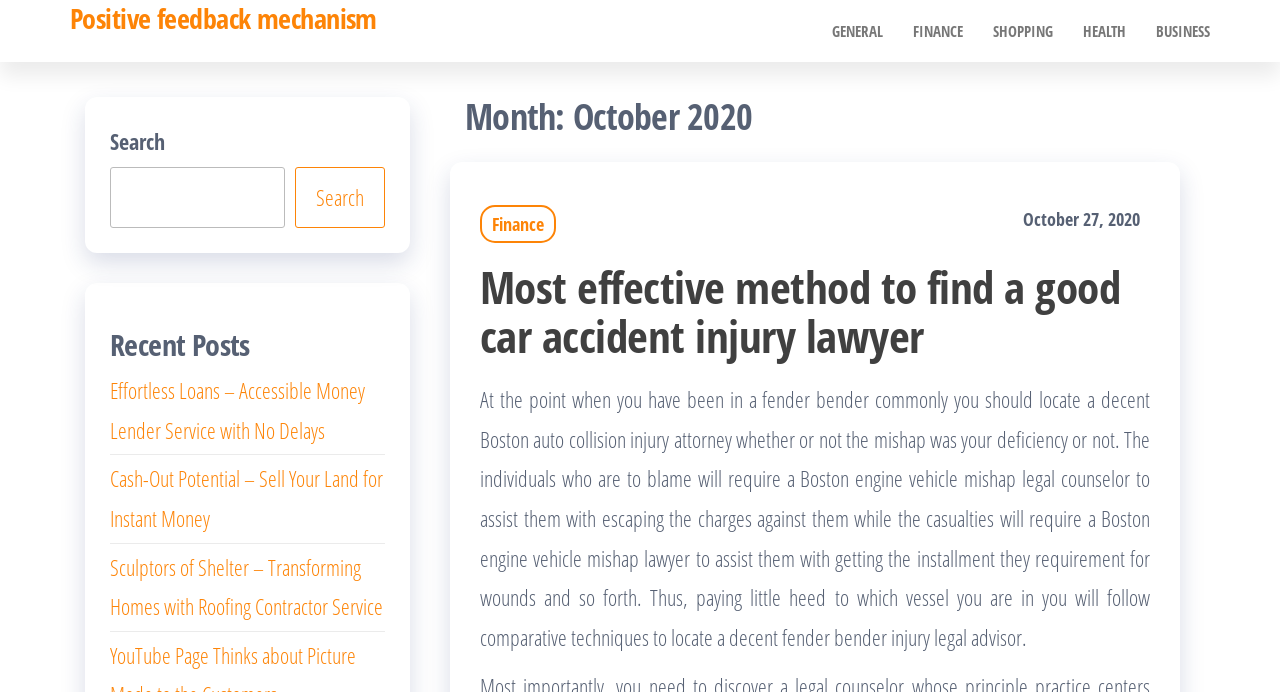Find the bounding box of the web element that fits this description: "Health".

[0.834, 0.001, 0.891, 0.088]